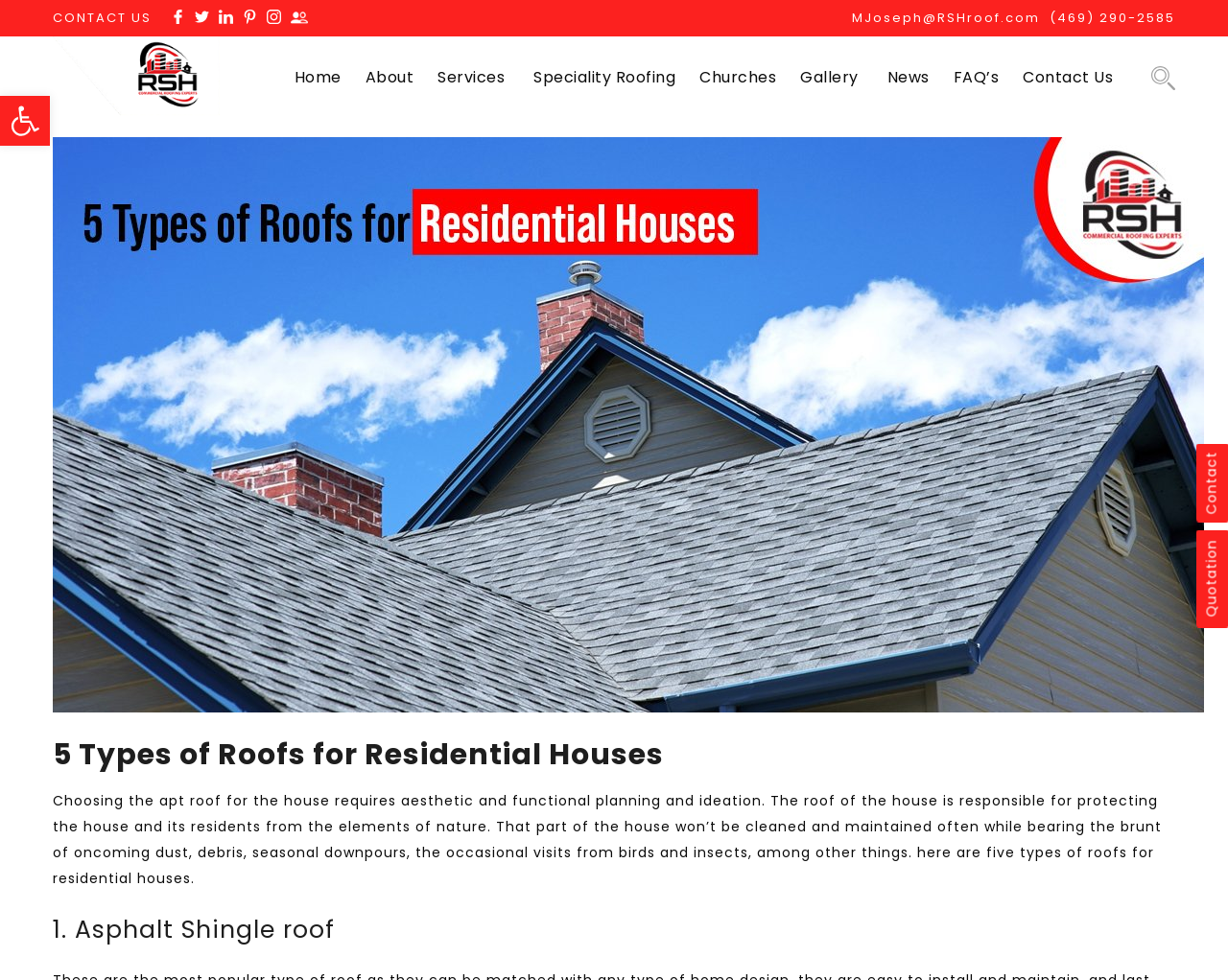What is the contact email address mentioned on the webpage?
Please provide a detailed and comprehensive answer to the question.

The webpage provides a contact email address, which is MJoseph@RSHroof.com, and can be found in the layout table with the bounding box coordinates [0.694, 0.009, 0.847, 0.027].